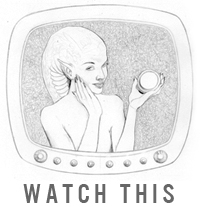What is written below the illustration?
Answer the question with a single word or phrase, referring to the image.

WATCH THIS